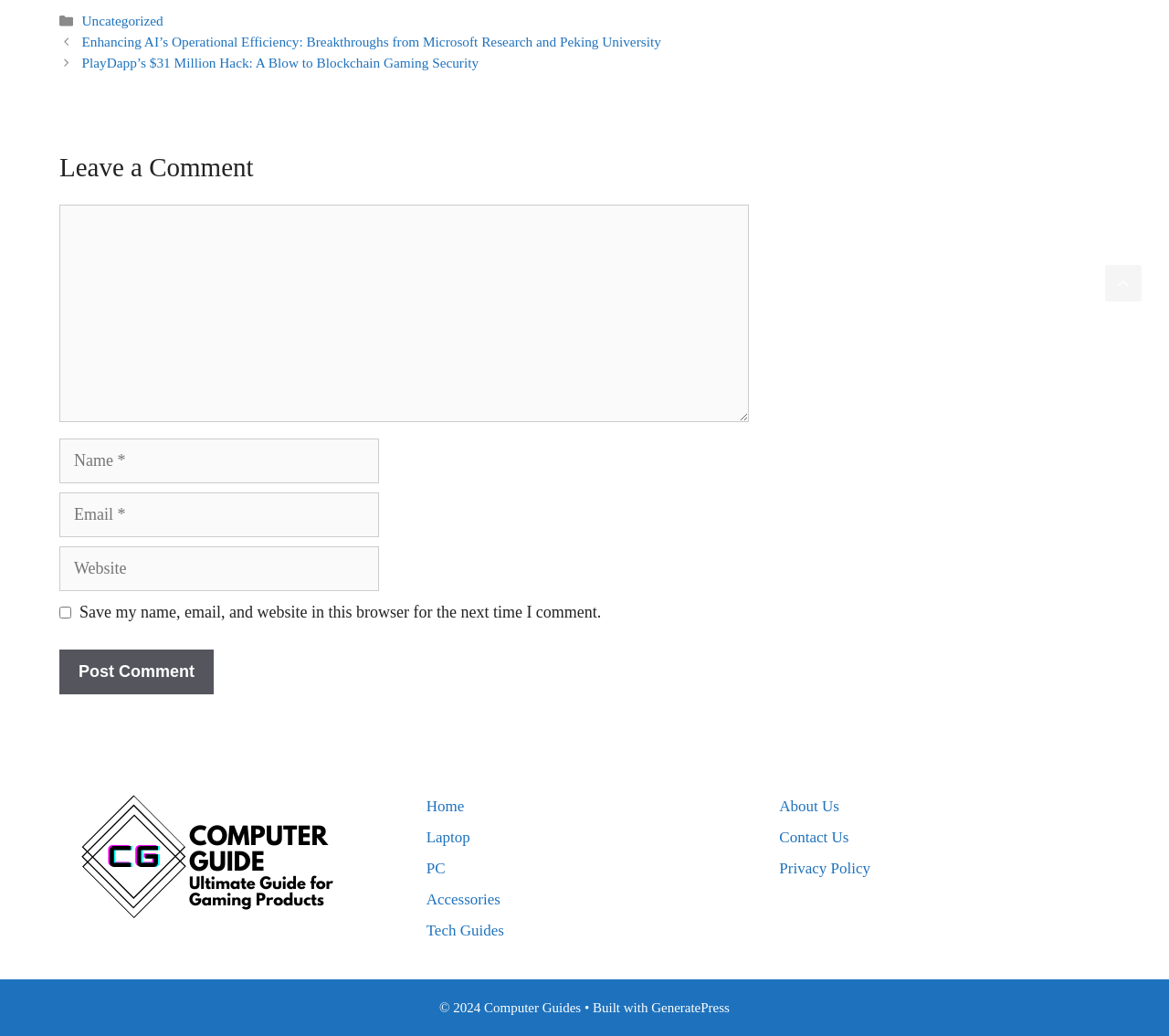Predict the bounding box of the UI element based on this description: "Uncategorized".

[0.07, 0.013, 0.14, 0.028]